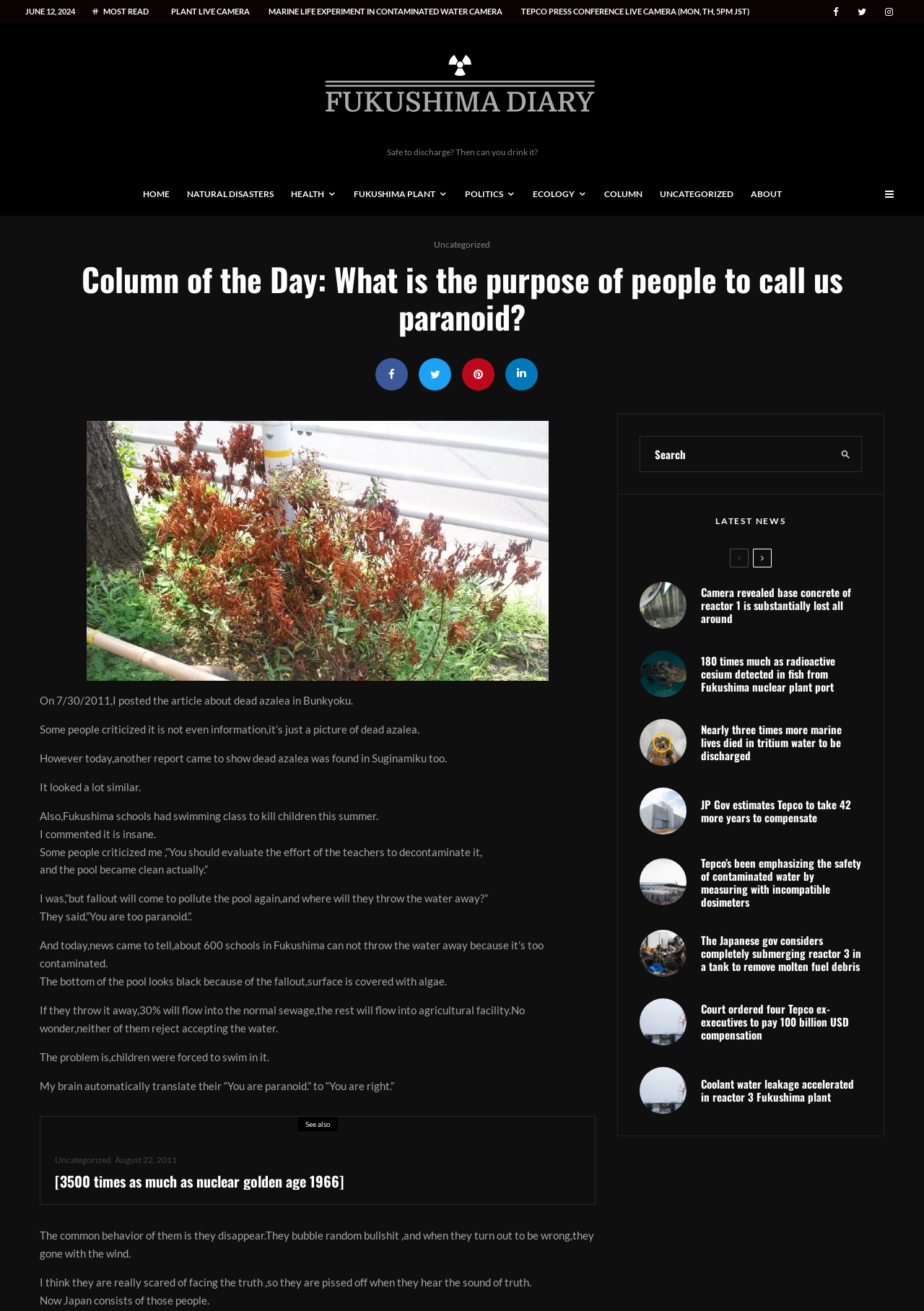Based on the element description Plant live camera, identify the bounding box of the UI element in the given webpage screenshot. The coordinates should be in the format (top-left x, top-left y, bottom-right x, bottom-right y) and must be between 0 and 1.

[0.175, 0.0, 0.28, 0.018]